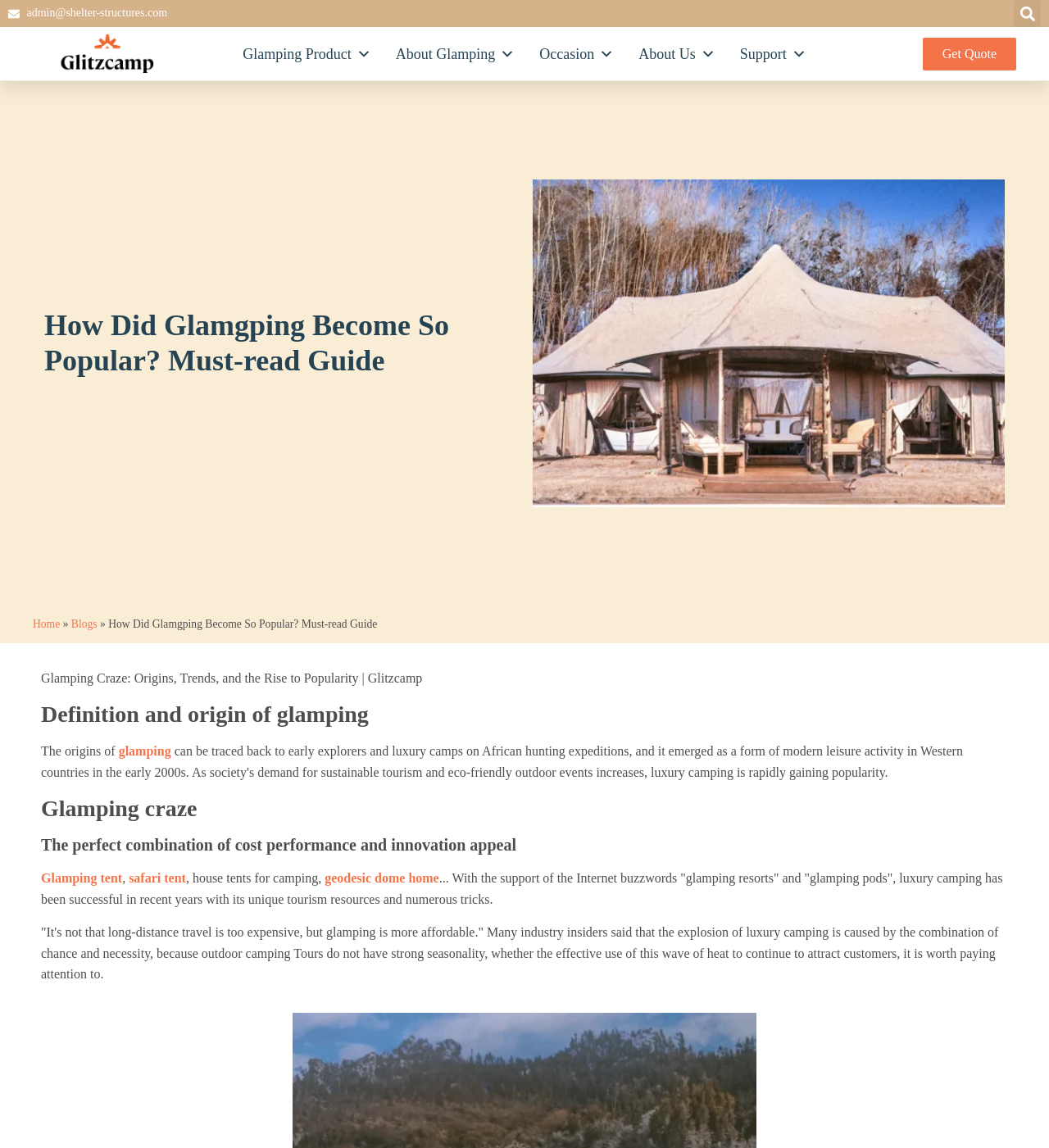Locate the bounding box coordinates of the clickable area to execute the instruction: "Search for something". Provide the coordinates as four float numbers between 0 and 1, represented as [left, top, right, bottom].

[0.966, 0.0, 0.992, 0.024]